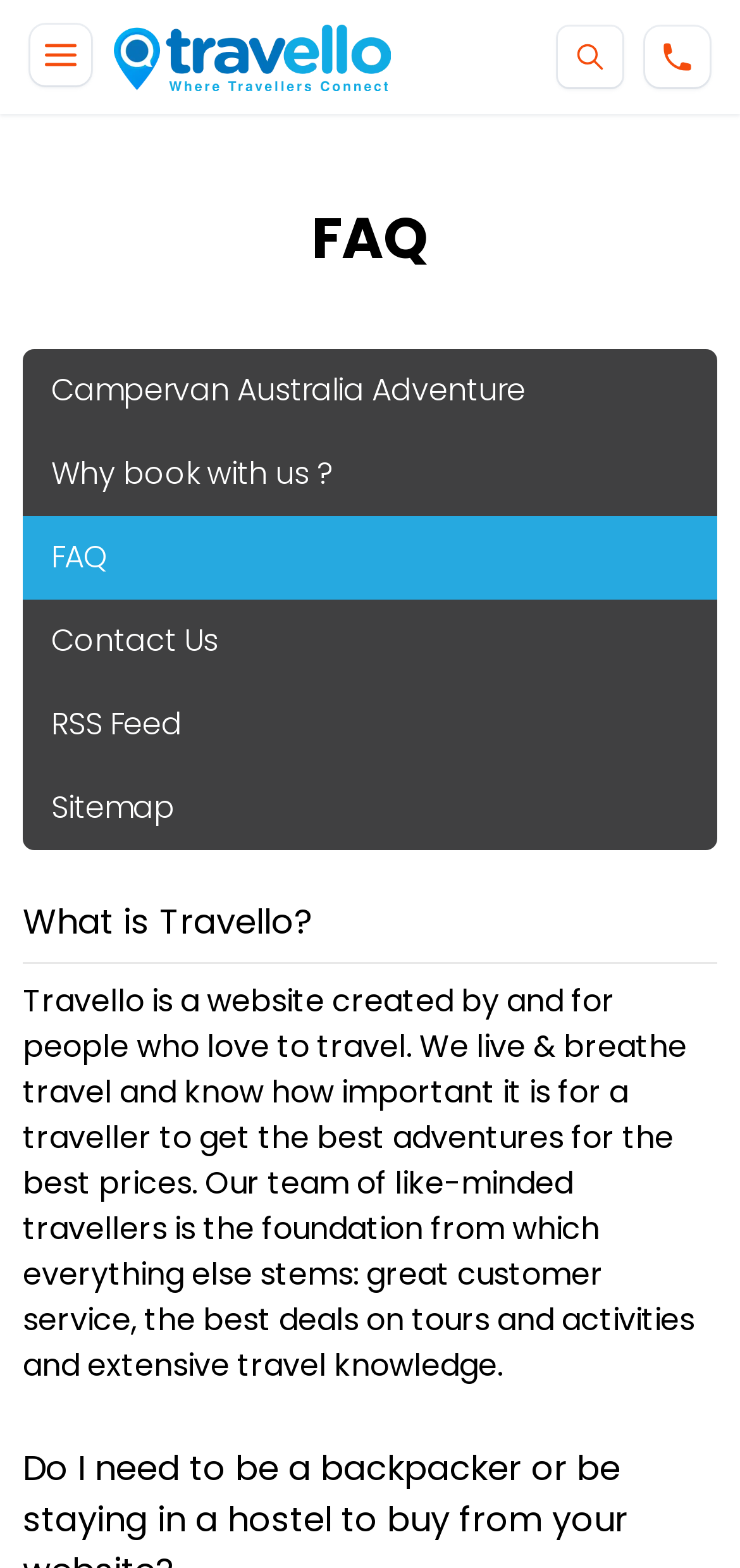Please determine the bounding box coordinates for the UI element described here. Use the format (top-left x, top-left y, bottom-right x, bottom-right y) with values bounded between 0 and 1: parent_node: Australia aria-label="Open mobile menu"

[0.041, 0.015, 0.123, 0.054]